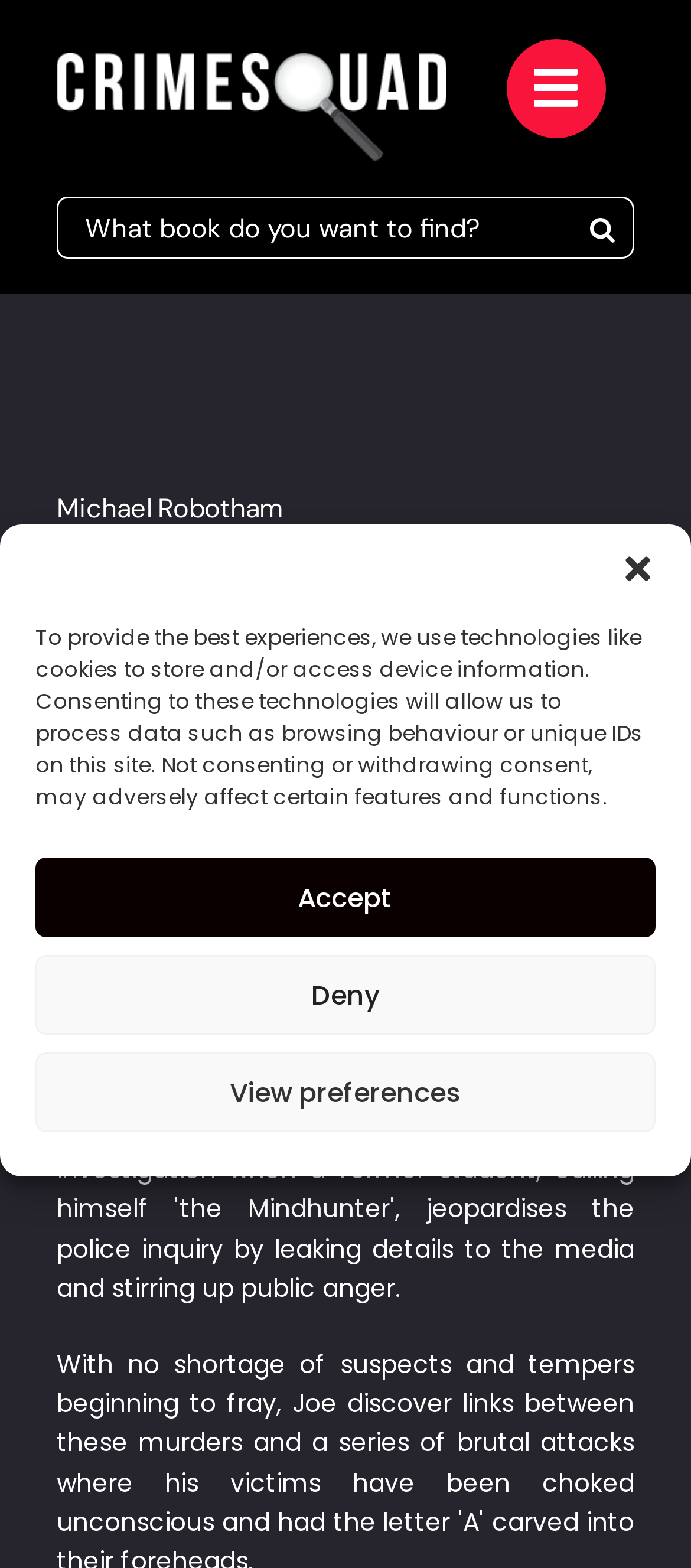What is the author of the book?
Respond to the question with a well-detailed and thorough answer.

I determined the answer by looking at the heading element with the text 'Michael Robotham' which is likely to be the author of the book.